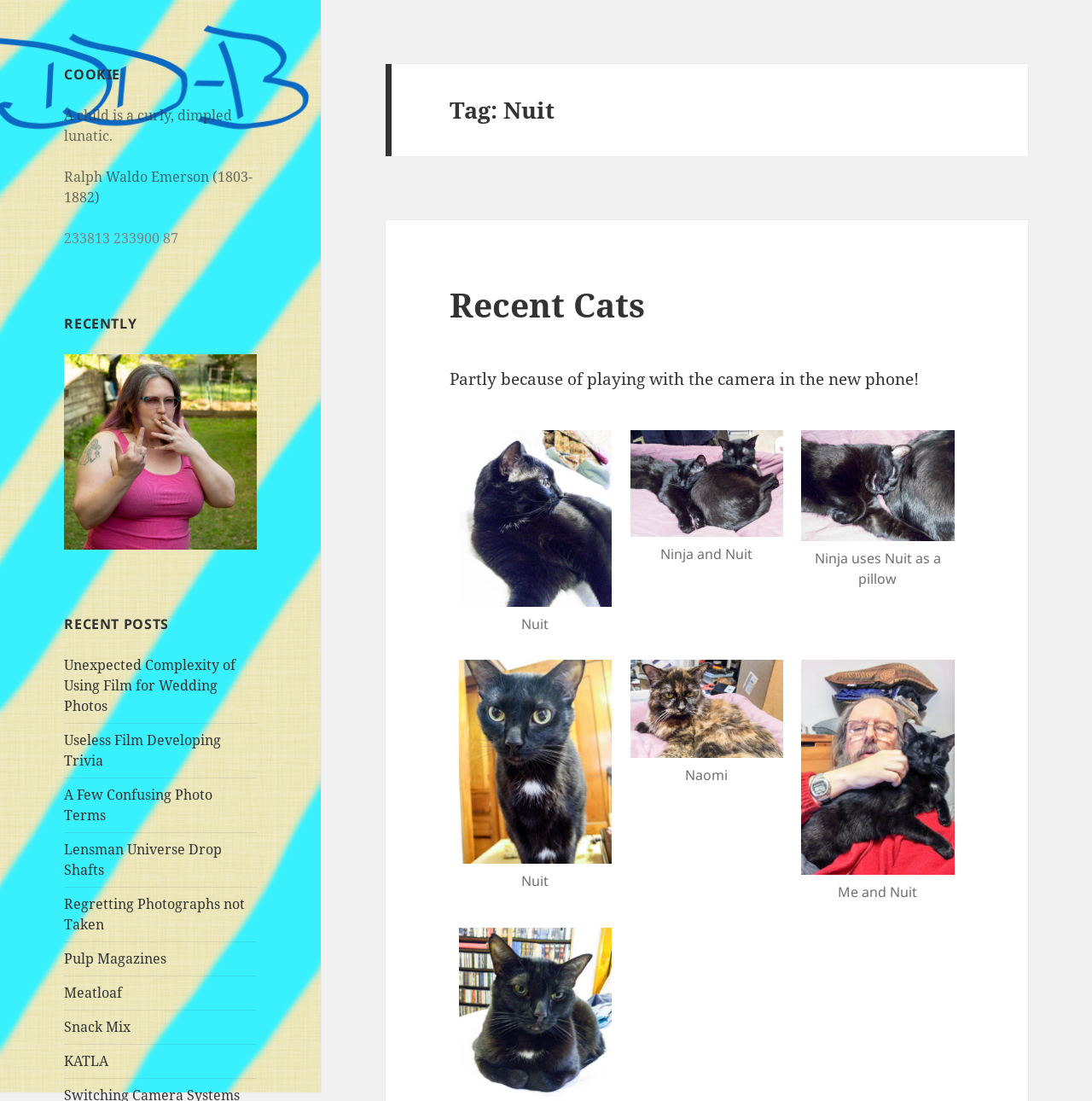What is the name of the person in the last image?
Please give a detailed and elaborate answer to the question.

The name of the person in the last image is 'Me', which is indicated by the caption 'Me and Nuit' below the image. This image is located at the bottom of the webpage, in the 'Recent Cats' section.